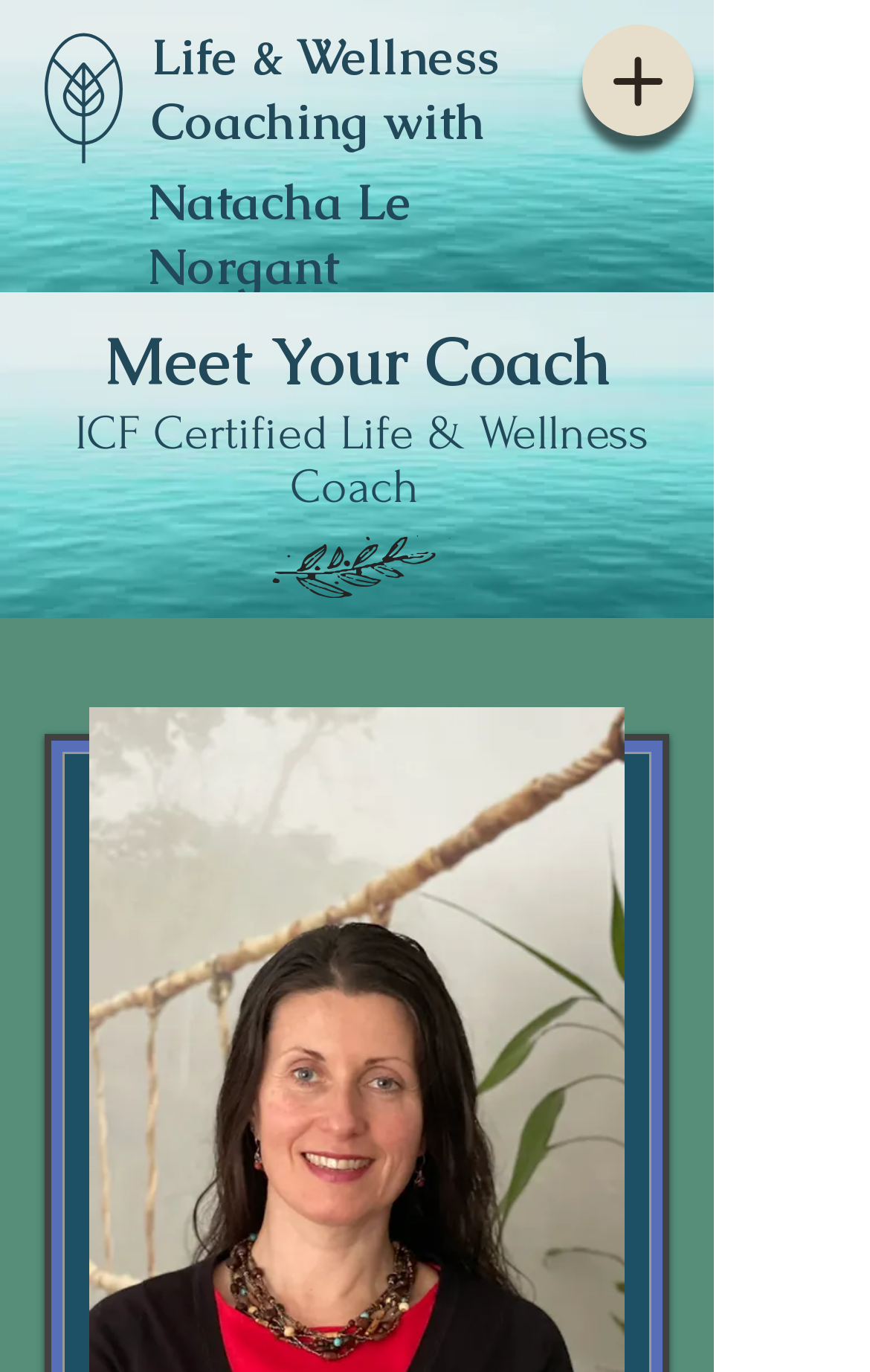Using floating point numbers between 0 and 1, provide the bounding box coordinates in the format (top-left x, top-left y, bottom-right x, bottom-right y). Locate the UI element described here: #comp-jvcei3jf svg [data-color="1"] {fill: #22495A;}

[0.051, 0.023, 0.141, 0.12]